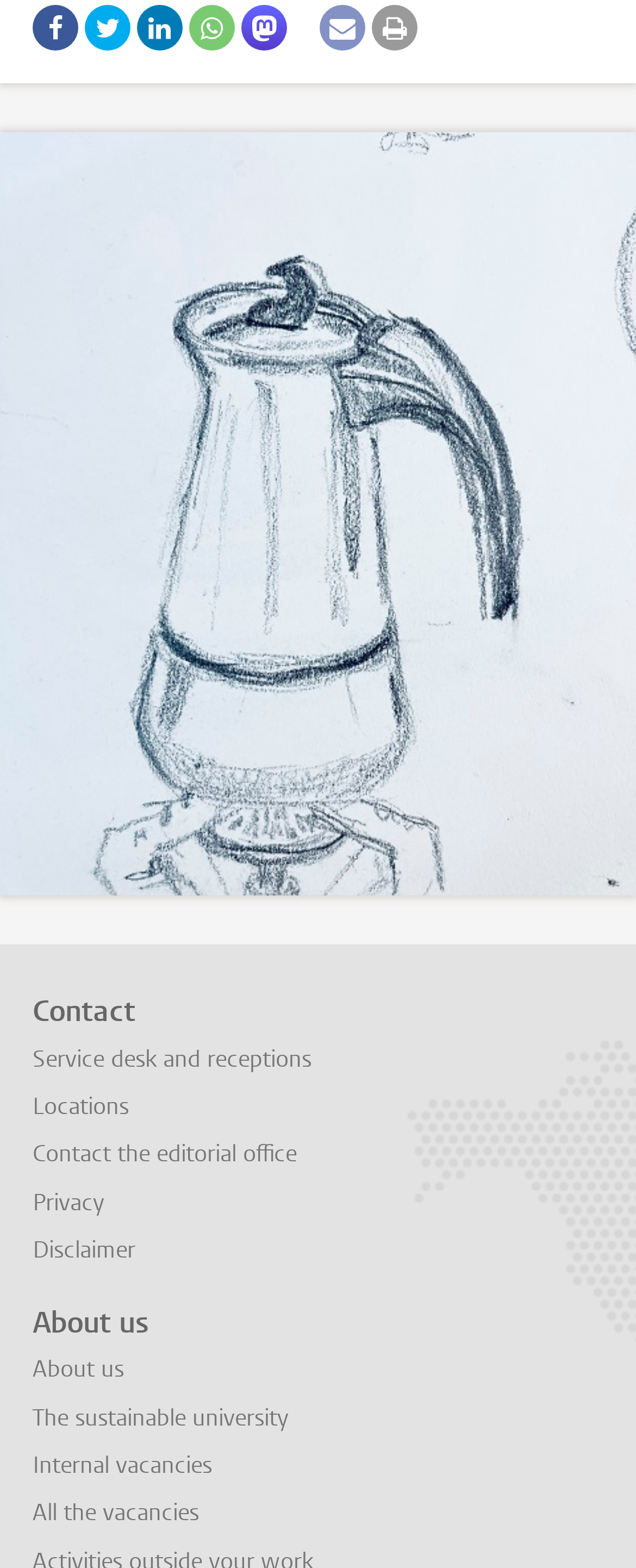How many sections are on this webpage?
Answer with a single word or phrase, using the screenshot for reference.

2